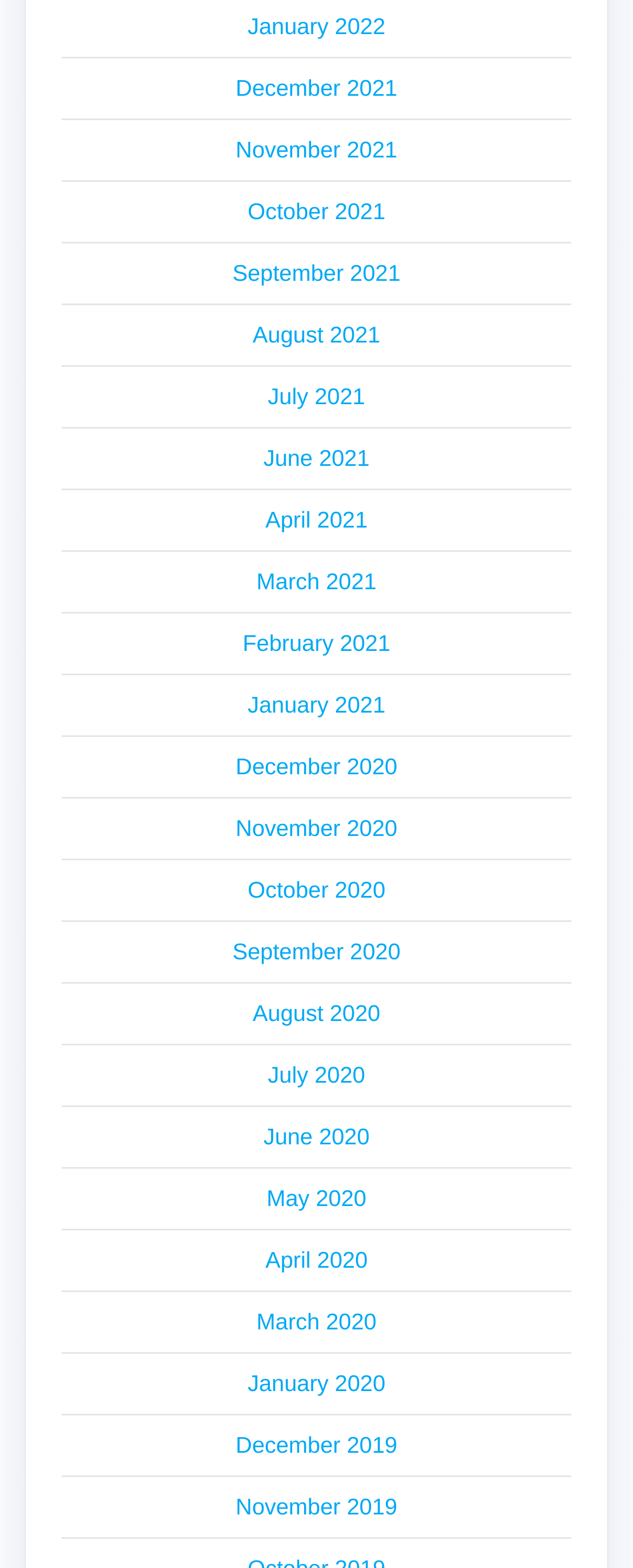Specify the bounding box coordinates of the region I need to click to perform the following instruction: "view January 2022". The coordinates must be four float numbers in the range of 0 to 1, i.e., [left, top, right, bottom].

[0.391, 0.008, 0.609, 0.024]